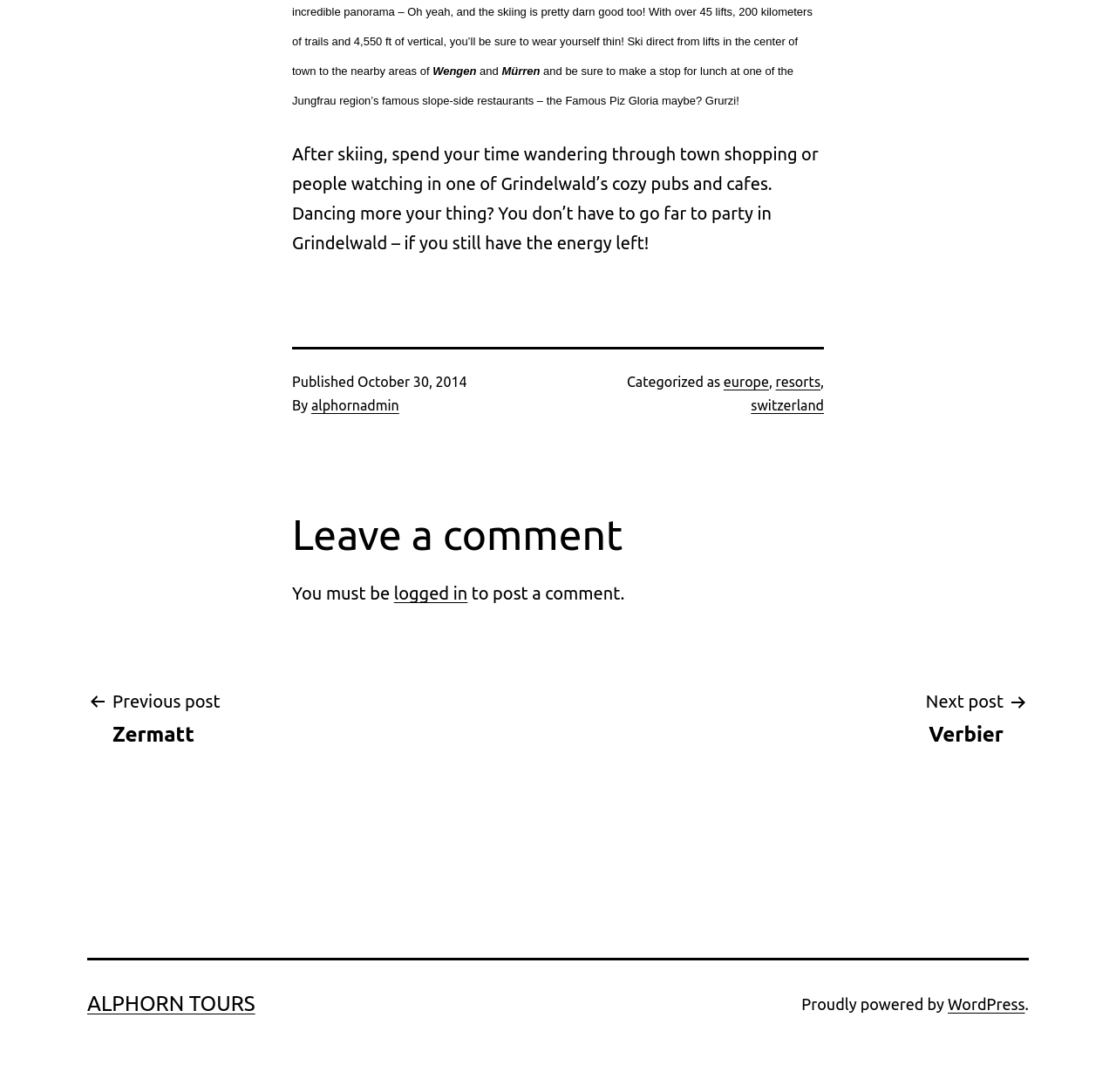Locate the bounding box coordinates of the clickable area to execute the instruction: "Click on the link to view previous post". Provide the coordinates as four float numbers between 0 and 1, represented as [left, top, right, bottom].

[0.078, 0.629, 0.197, 0.685]